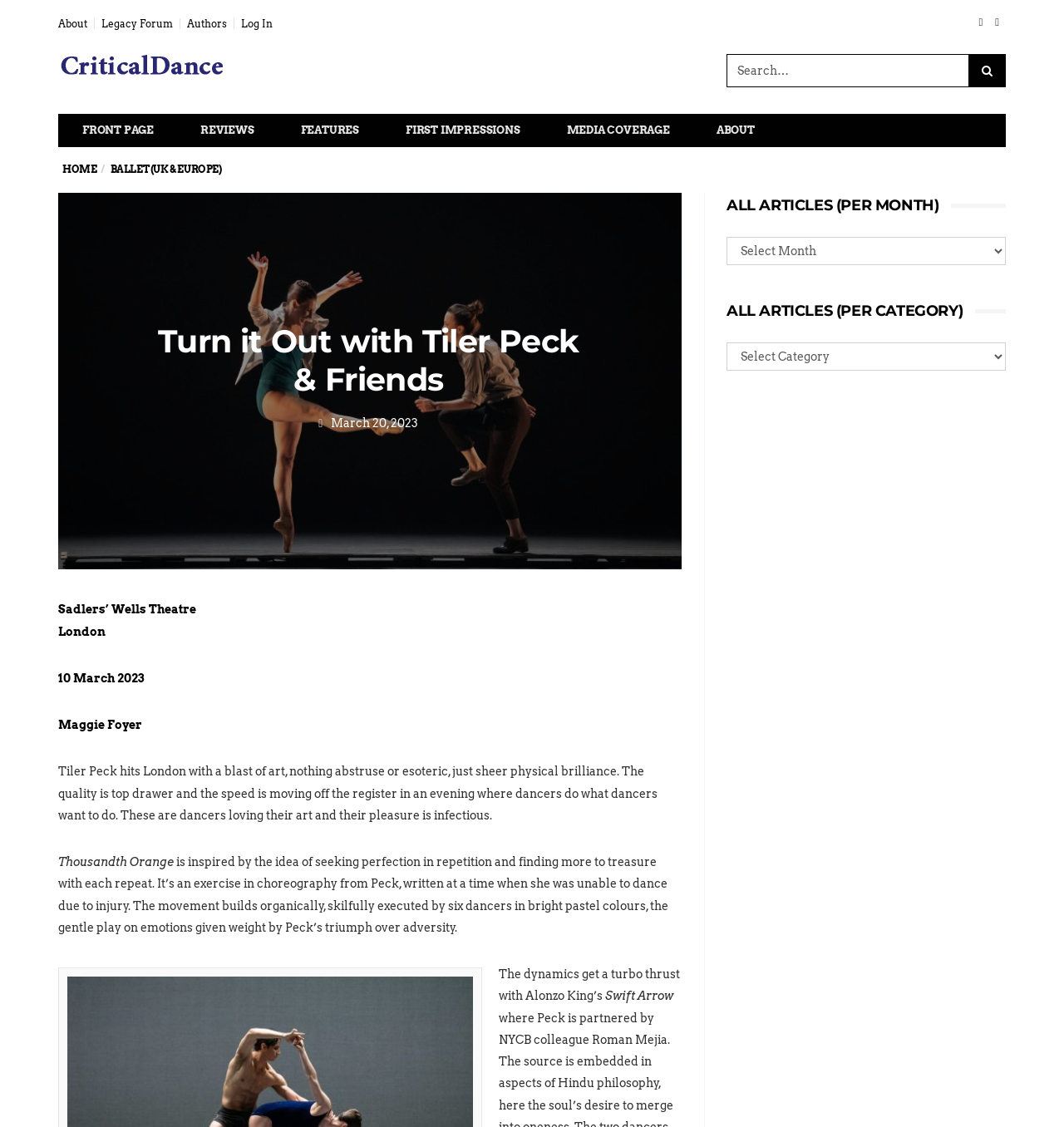Please pinpoint the bounding box coordinates for the region I should click to adhere to this instruction: "View media coverage".

[0.511, 0.102, 0.651, 0.13]